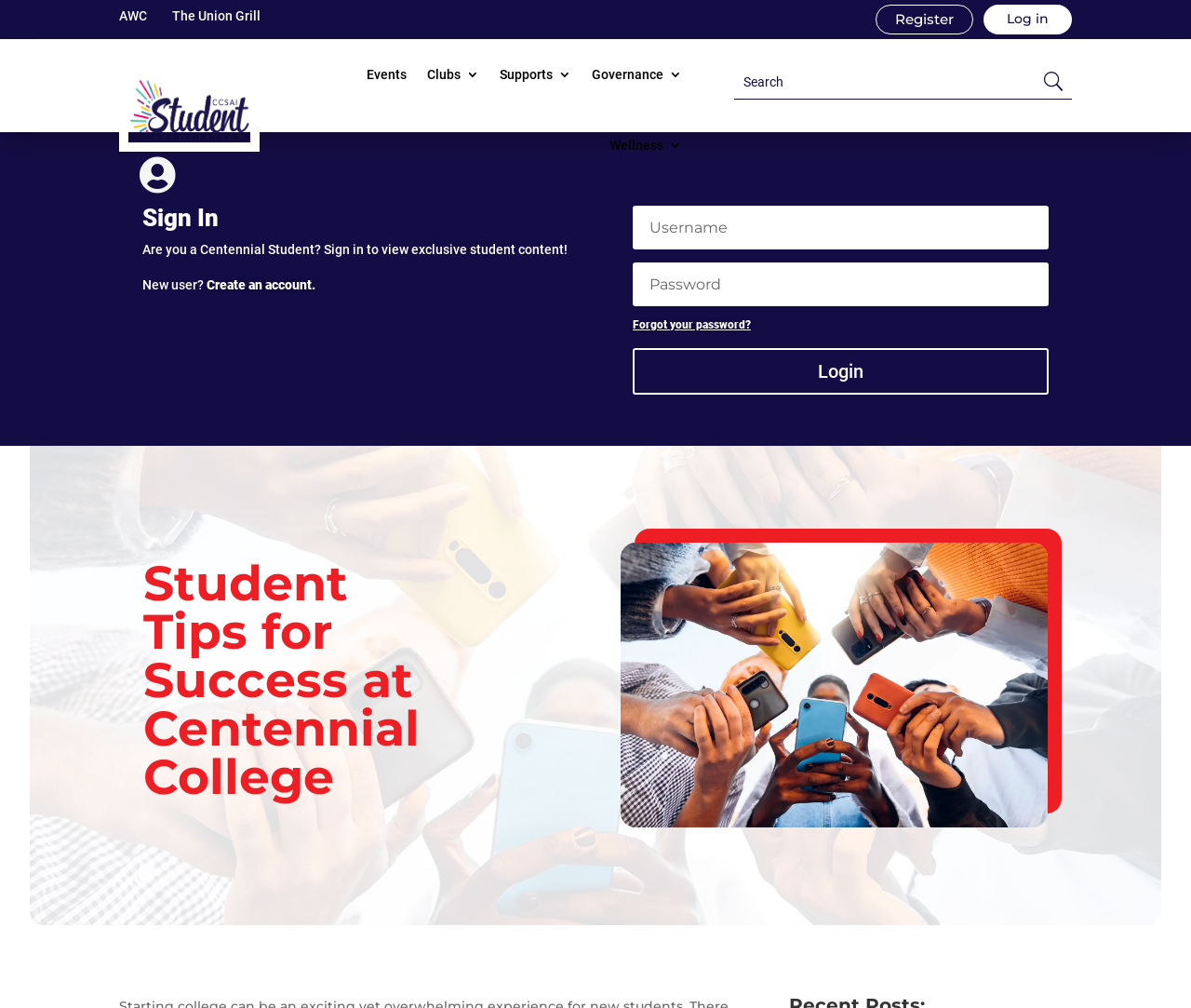How many links are there in the top navigation bar?
Give a one-word or short-phrase answer derived from the screenshot.

6